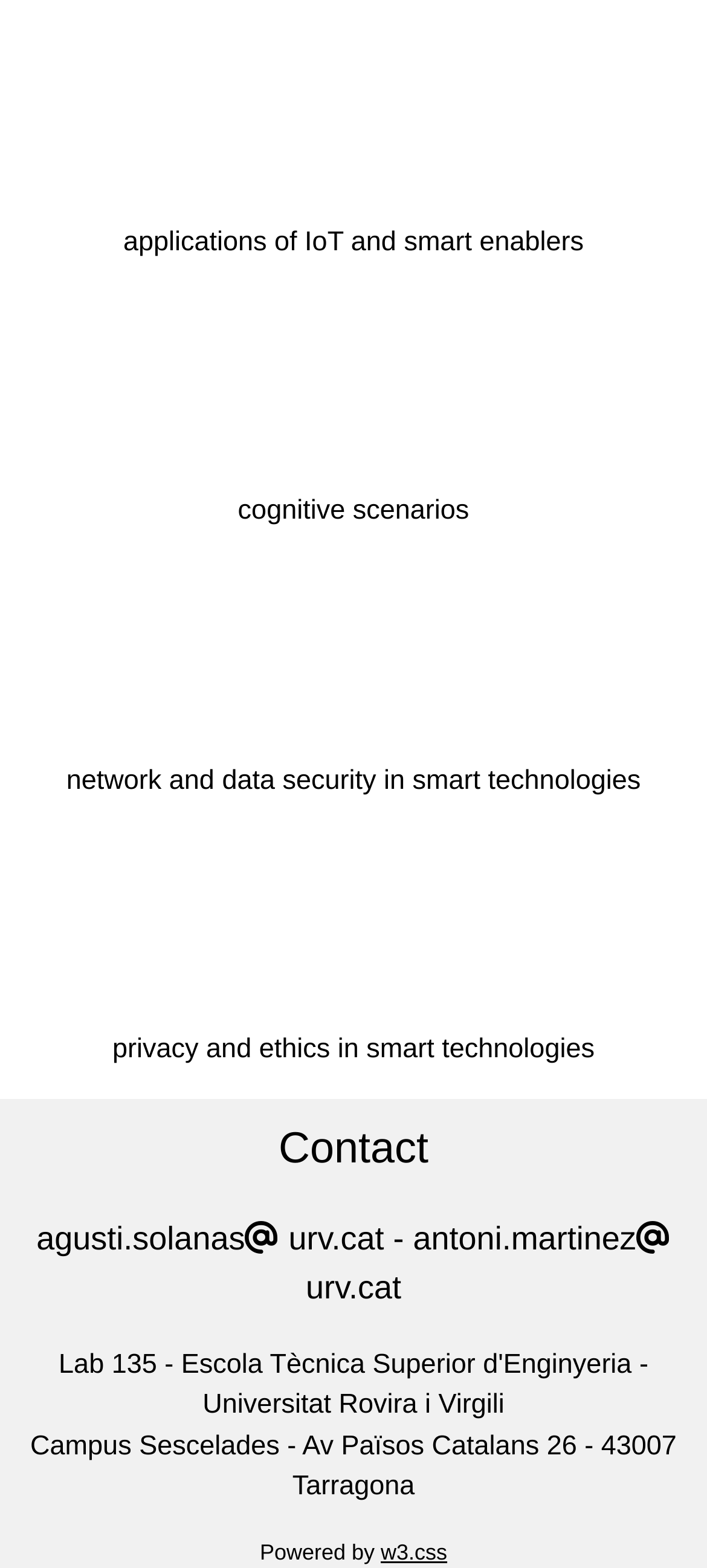Give a one-word or phrase response to the following question: Who is the contact person?

Agusti Solanas